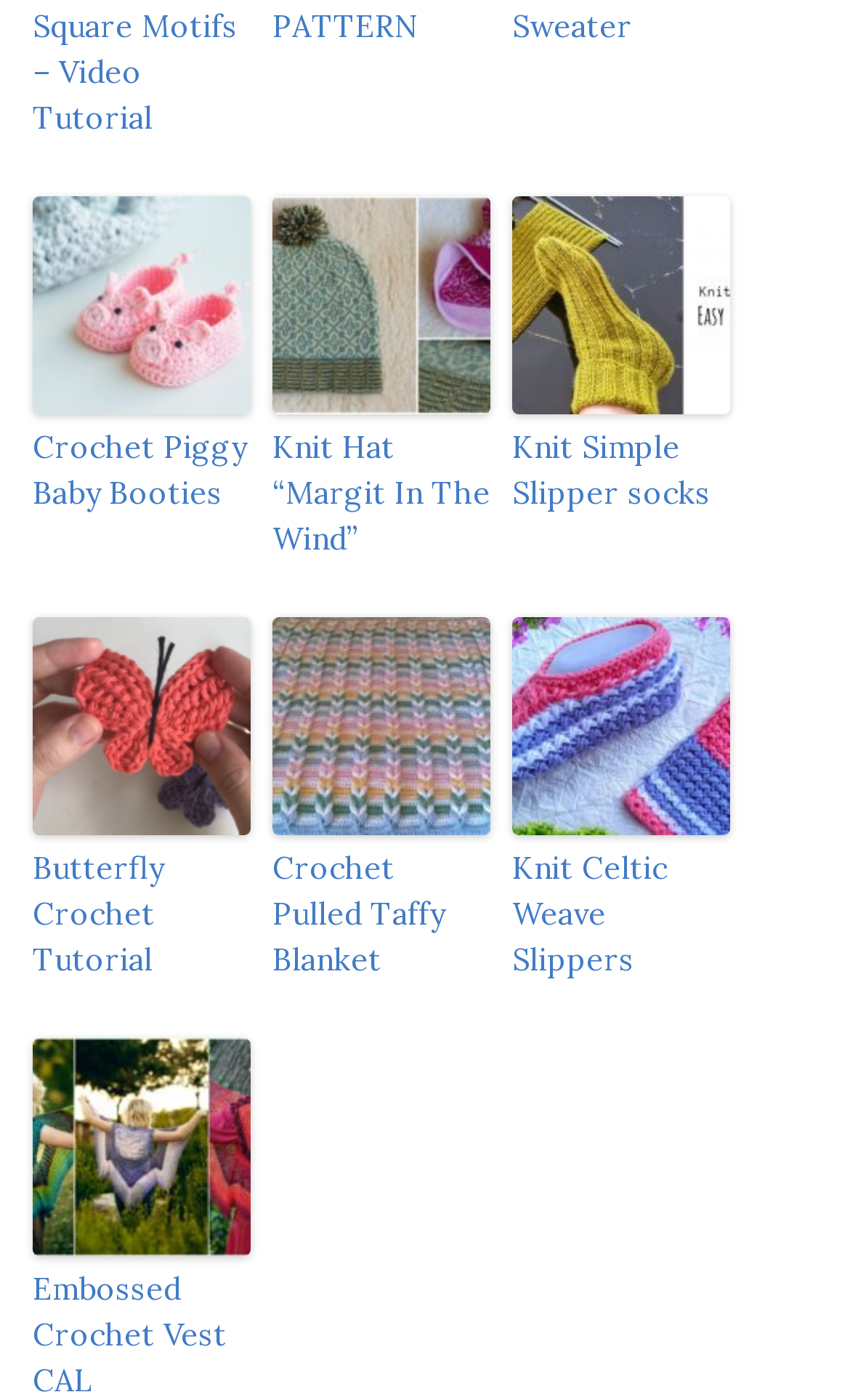What is the product with the highest y2 coordinate?
Examine the image and provide an in-depth answer to the question.

I compared the y2 coordinates of all the links and found that the link with the text 'Embossed Crochet Vest CAL' has the highest y2 coordinate, indicating that it is the product with the highest vertical position on the webpage.